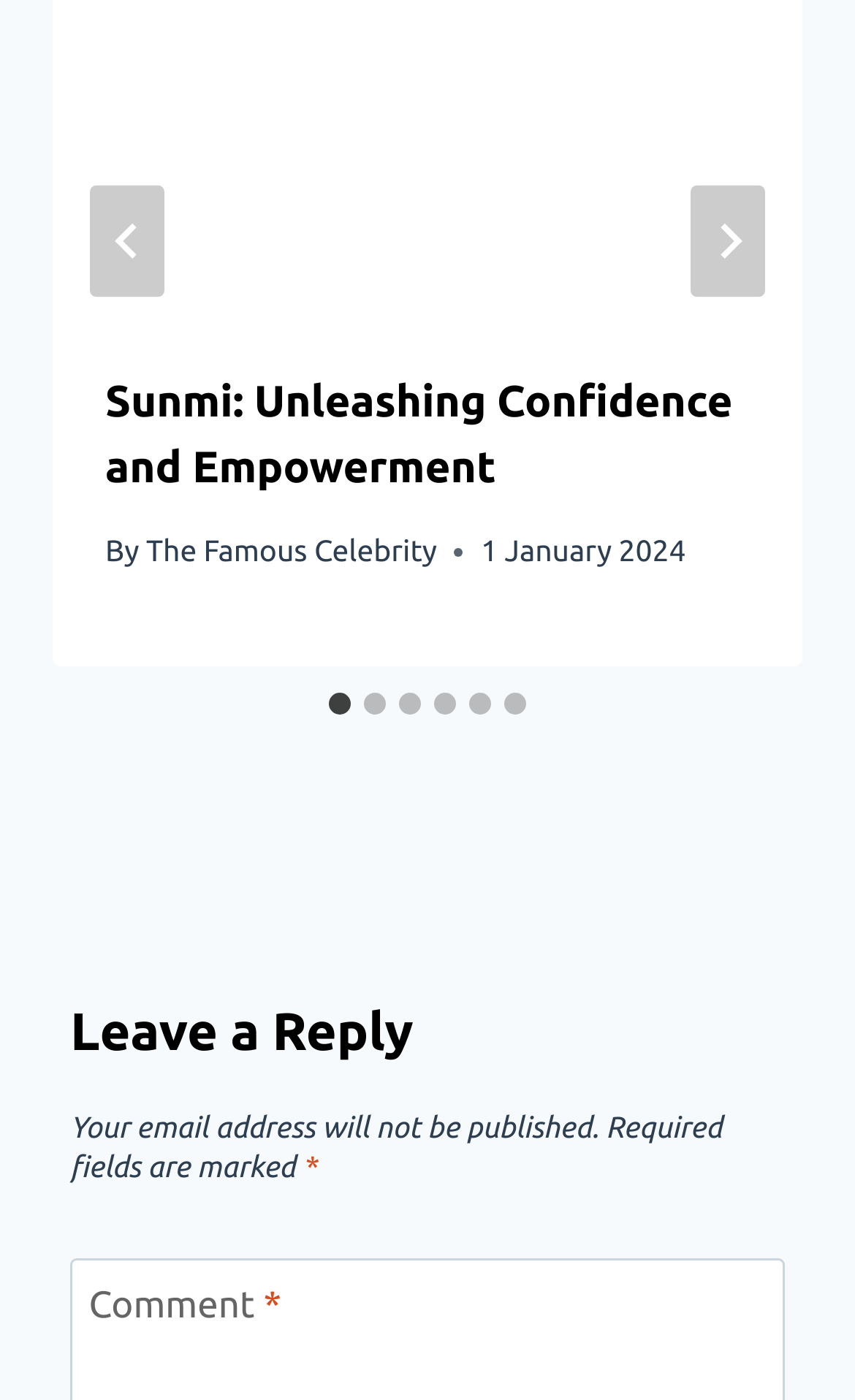Find the bounding box coordinates corresponding to the UI element with the description: "Cardiff Ultra". The coordinates should be formatted as [left, top, right, bottom], with values as floats between 0 and 1.

None